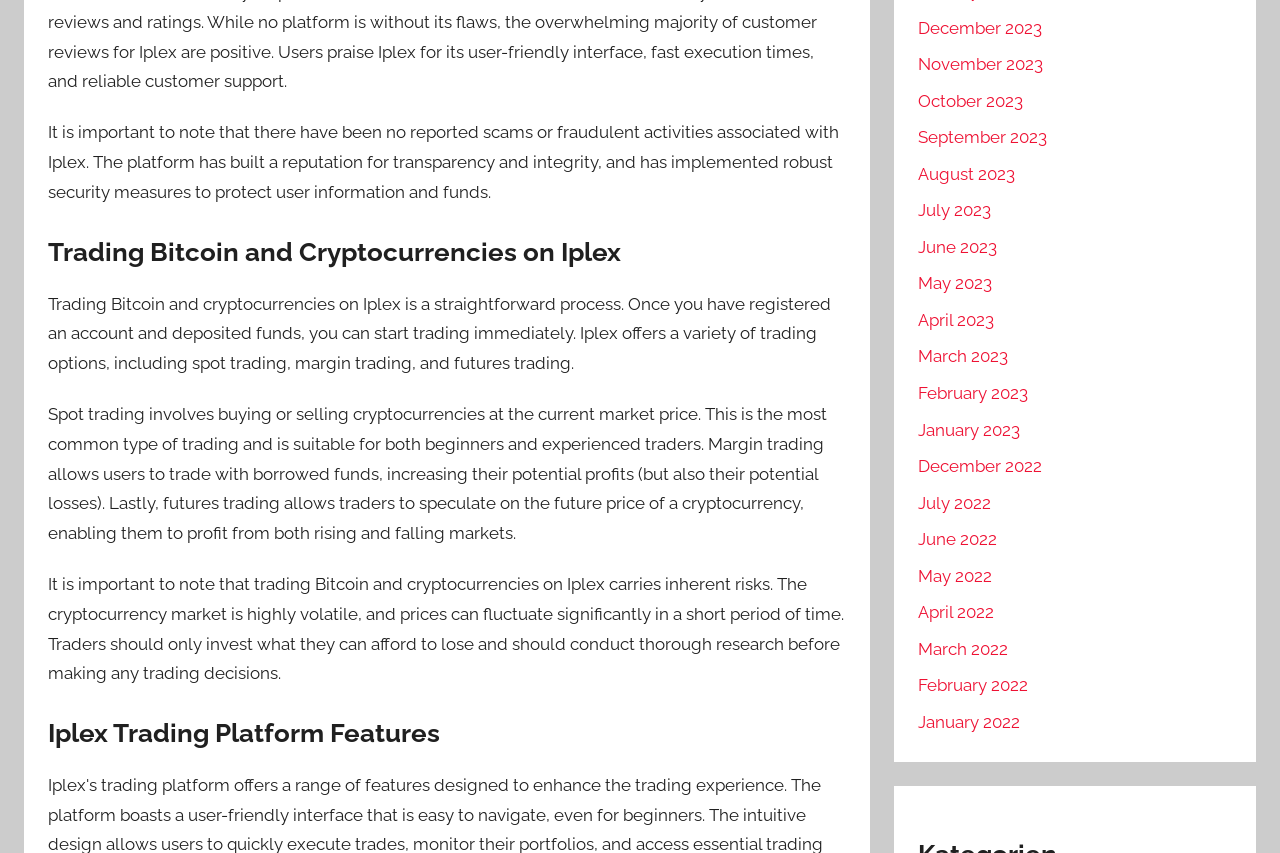What type of trading is suitable for beginners?
Provide a thorough and detailed answer to the question.

According to the webpage, spot trading is the most common type of trading and is suitable for both beginners and experienced traders. This information is mentioned in the second paragraph of the webpage.